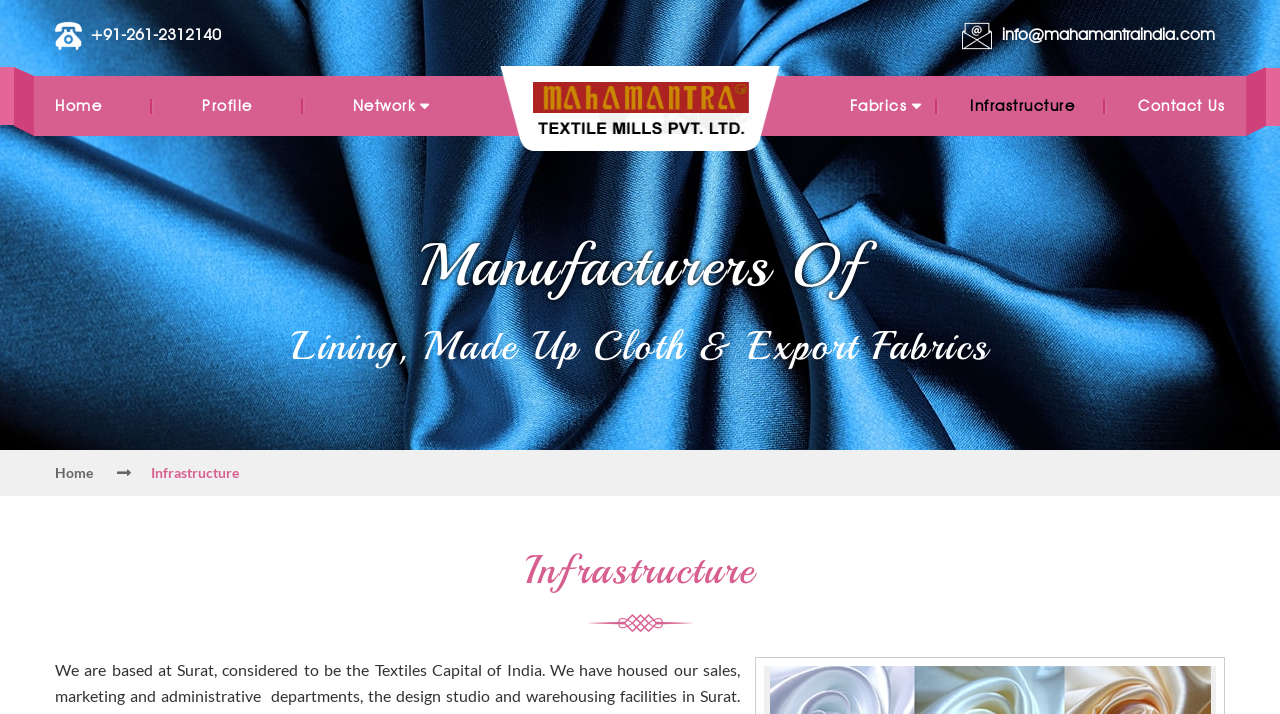Please determine the bounding box coordinates of the element to click on in order to accomplish the following task: "explore the infrastructure". Ensure the coordinates are four float numbers ranging from 0 to 1, i.e., [left, top, right, bottom].

[0.758, 0.106, 0.84, 0.19]